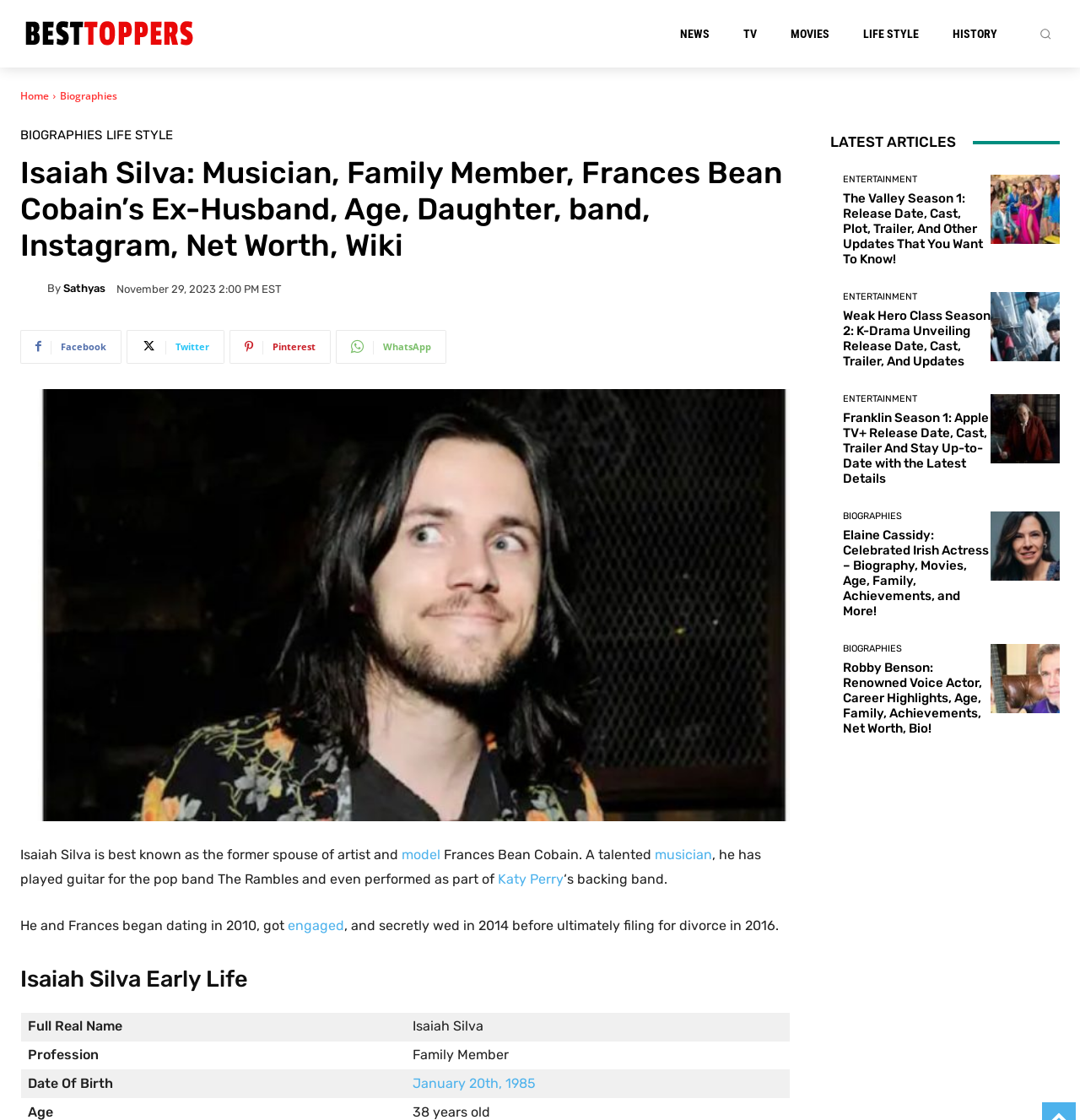What is the name of the musician mentioned in the webpage?
Look at the image and answer the question with a single word or phrase.

Isaiah Silva